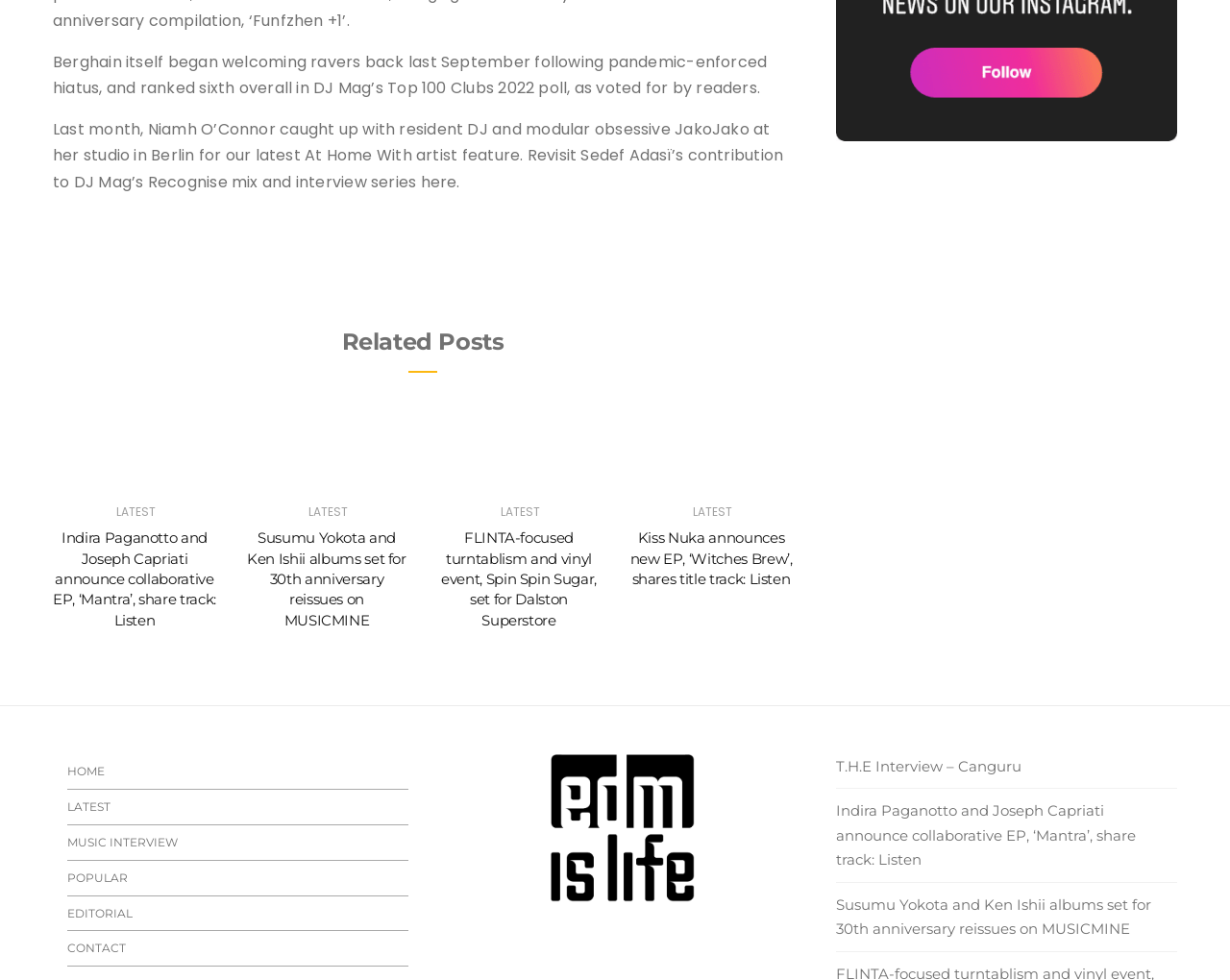Using the provided element description, identify the bounding box coordinates as (top-left x, top-left y, bottom-right x, bottom-right y). Ensure all values are between 0 and 1. Description: parent_node: LATEST

[0.512, 0.403, 0.645, 0.533]